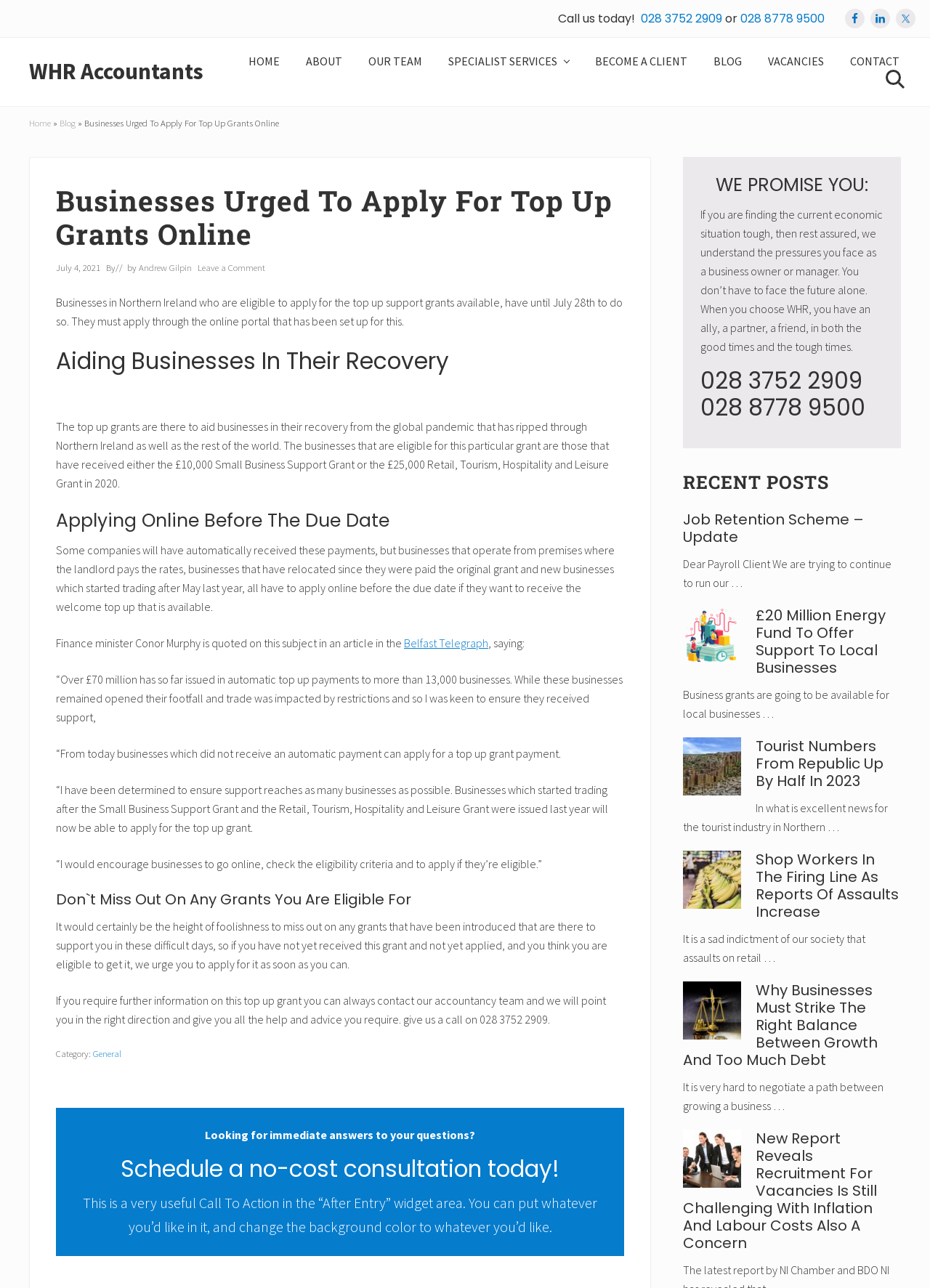What is the purpose of the top up grants?
Please give a detailed and elaborate explanation in response to the question.

I found the purpose of the top up grants by reading the article on the webpage, which explains that the grants are there to aid businesses in their recovery from the global pandemic.